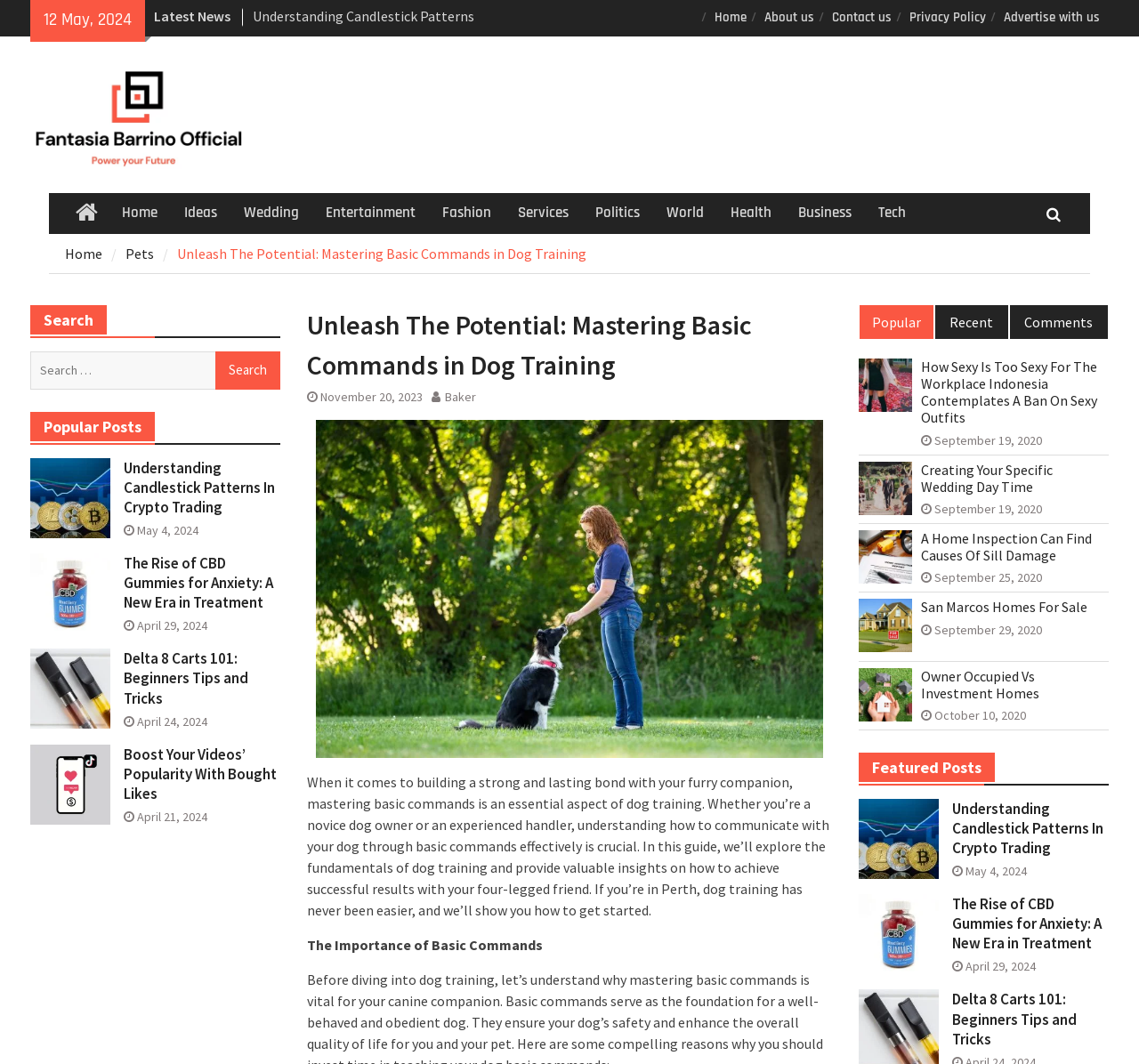Please identify the bounding box coordinates of the element's region that I should click in order to complete the following instruction: "Click on the 'Home' link". The bounding box coordinates consist of four float numbers between 0 and 1, i.e., [left, top, right, bottom].

[0.619, 0.0, 0.663, 0.034]